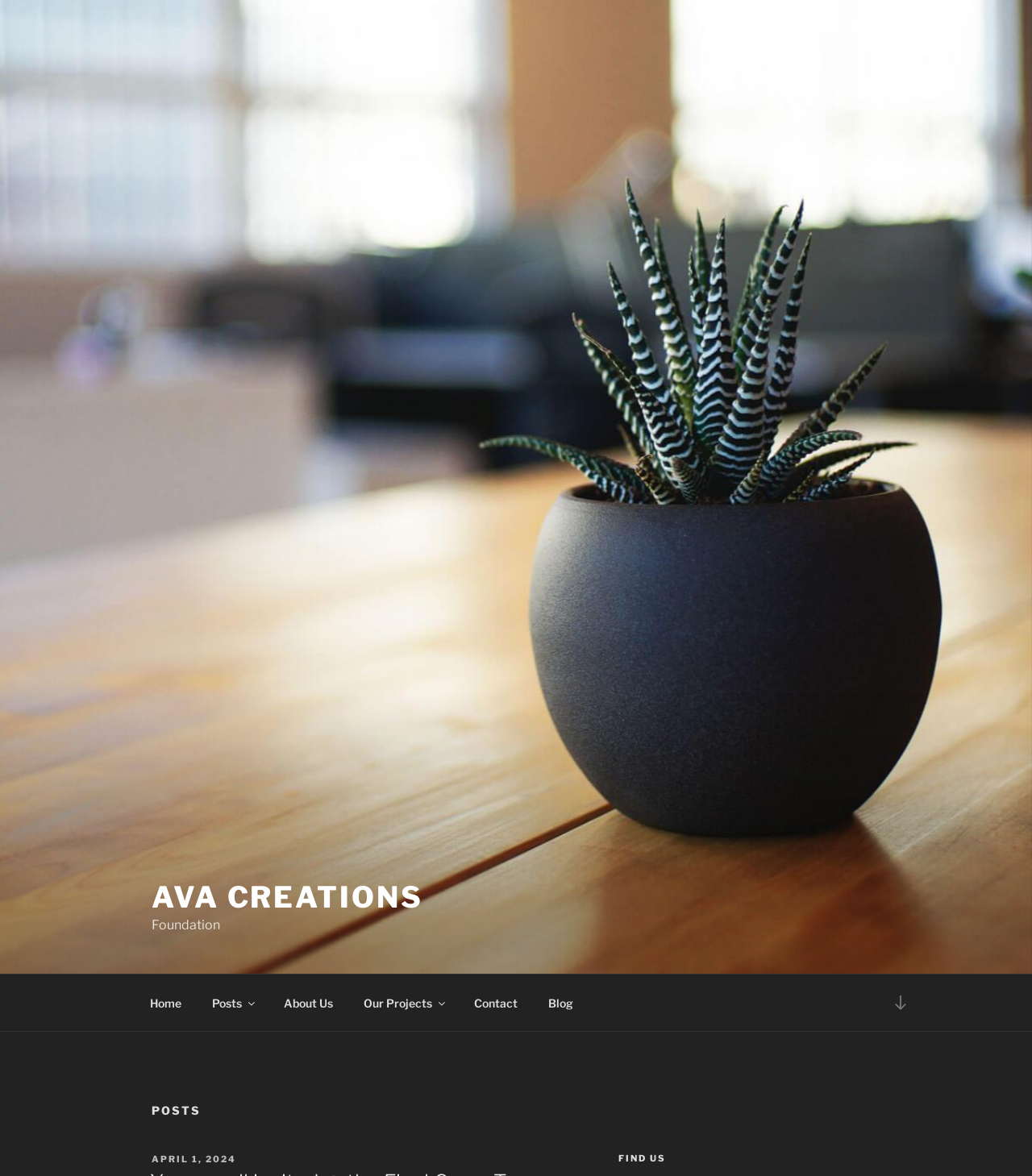What is the last menu item in the top menu?
Craft a detailed and extensive response to the question.

I looked at the links under the 'Top Menu' navigation element and found the last menu item, which is 'Blog'.